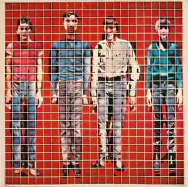Illustrate the image with a detailed caption.

This image features a prominent album cover for "More Songs About Buildings and Food" by the iconic band Talking Heads. The artwork is characterized by a vibrant red background and a grid overlay, showcasing four figures standing in a row, each dressed in distinct outfits that reflect a blend of casual and artistic styles. The use of squares in the design adds a dynamic visual element, enhancing the interplay of color and form. This album, released in 1978, is celebrated for its innovative sound and cultural commentary, making it a significant piece in the rock genre's history. The aesthetic choices in the cover art align with the band's experimental approach to music and visual identity.